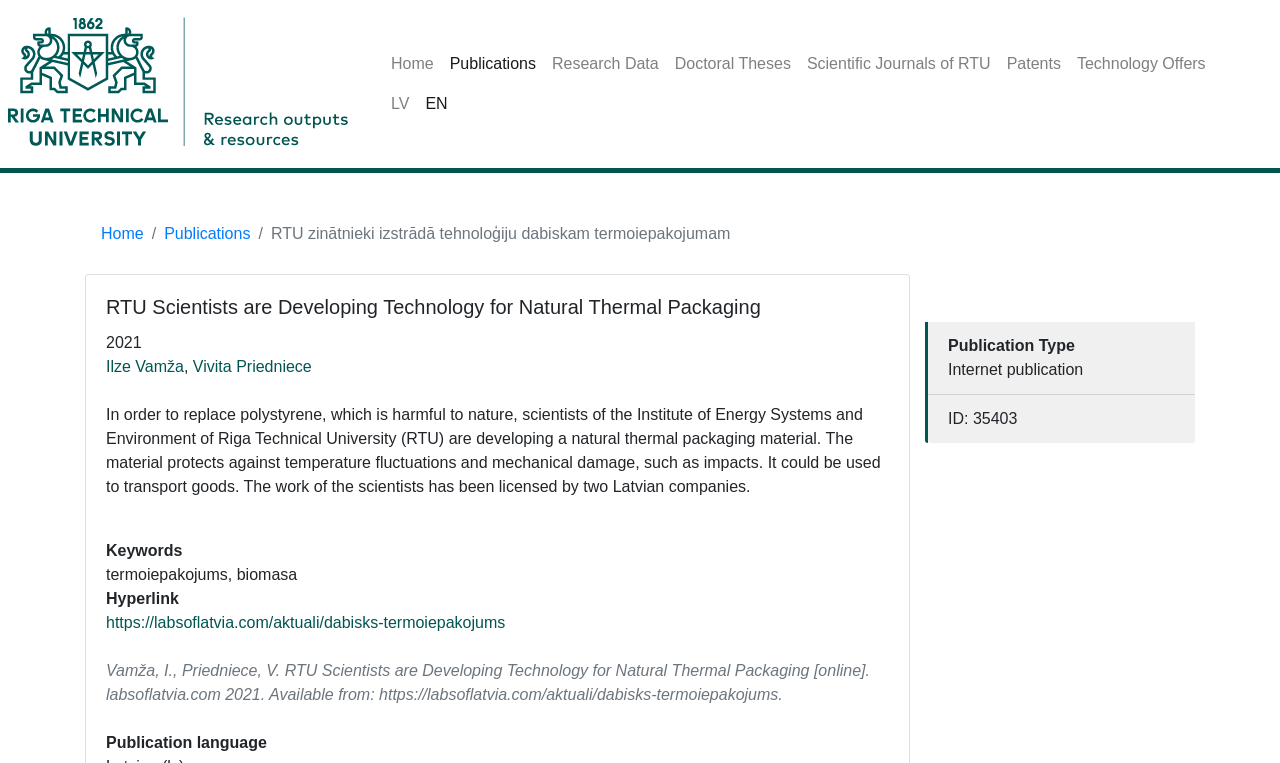Please reply to the following question with a single word or a short phrase:
Who are the authors of the publication?

Ilze Vamža and Vivita Priedniece